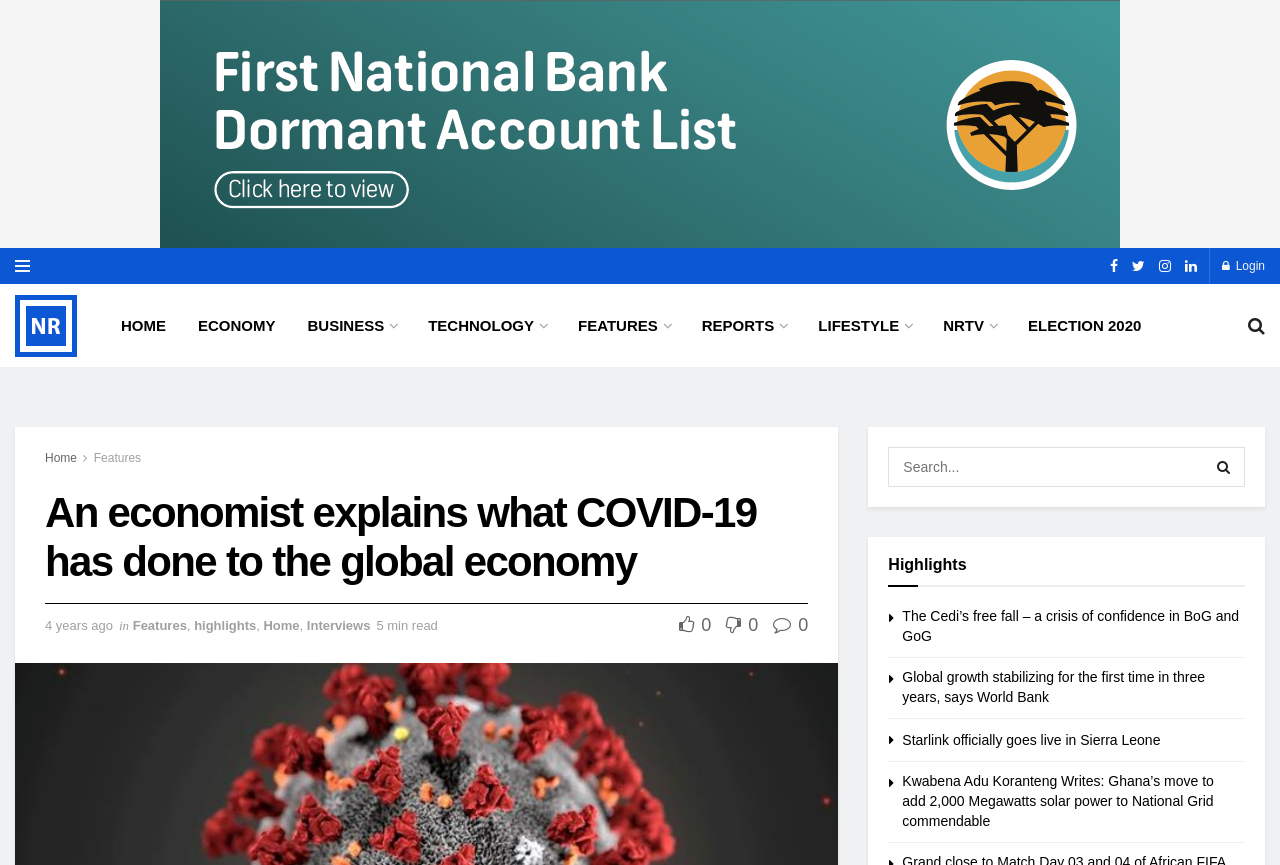Describe all the significant parts and information present on the webpage.

This webpage appears to be a news website, specifically focused on business and economic news. At the top of the page, there is a navigation bar with several links, including "HOME", "ECONOMY", "BUSINESS", "TECHNOLOGY", "FEATURES", "REPORTS", "LIFESTYLE", and "NRTV". There is also a search bar located at the top right corner of the page.

Below the navigation bar, there is a prominent heading that reads "An economist explains what COVID-19 has done to the global economy". This heading is followed by a series of links, including "4 years ago", "Features", "highlights", "Home", "Interviews", and "5 min read".

The main content of the page is divided into several sections, each featuring a news article with a heading and a brief summary. There are four articles in total, with headings such as "The Cedi’s free fall – a crisis of confidence in BoG and GoG", "Global growth stabilizing for the first time in three years, says World Bank", "Starlink officially goes live in Sierra Leone", and "Kwabena Adu Koranteng Writes: Ghana’s move to add 2,000 Megawatts solar power to National Grid commendable".

Each article has a link to read more, and there are also social media sharing buttons located at the bottom of each article. The page also features a section titled "Highlights" which appears to be a collection of featured news articles.

Overall, the webpage has a clean and organized layout, with a focus on presenting news articles in a clear and concise manner.